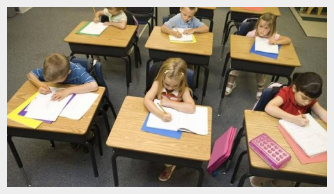Answer the question with a single word or phrase: 
What is the atmosphere of the classroom?

Nurturing and educational